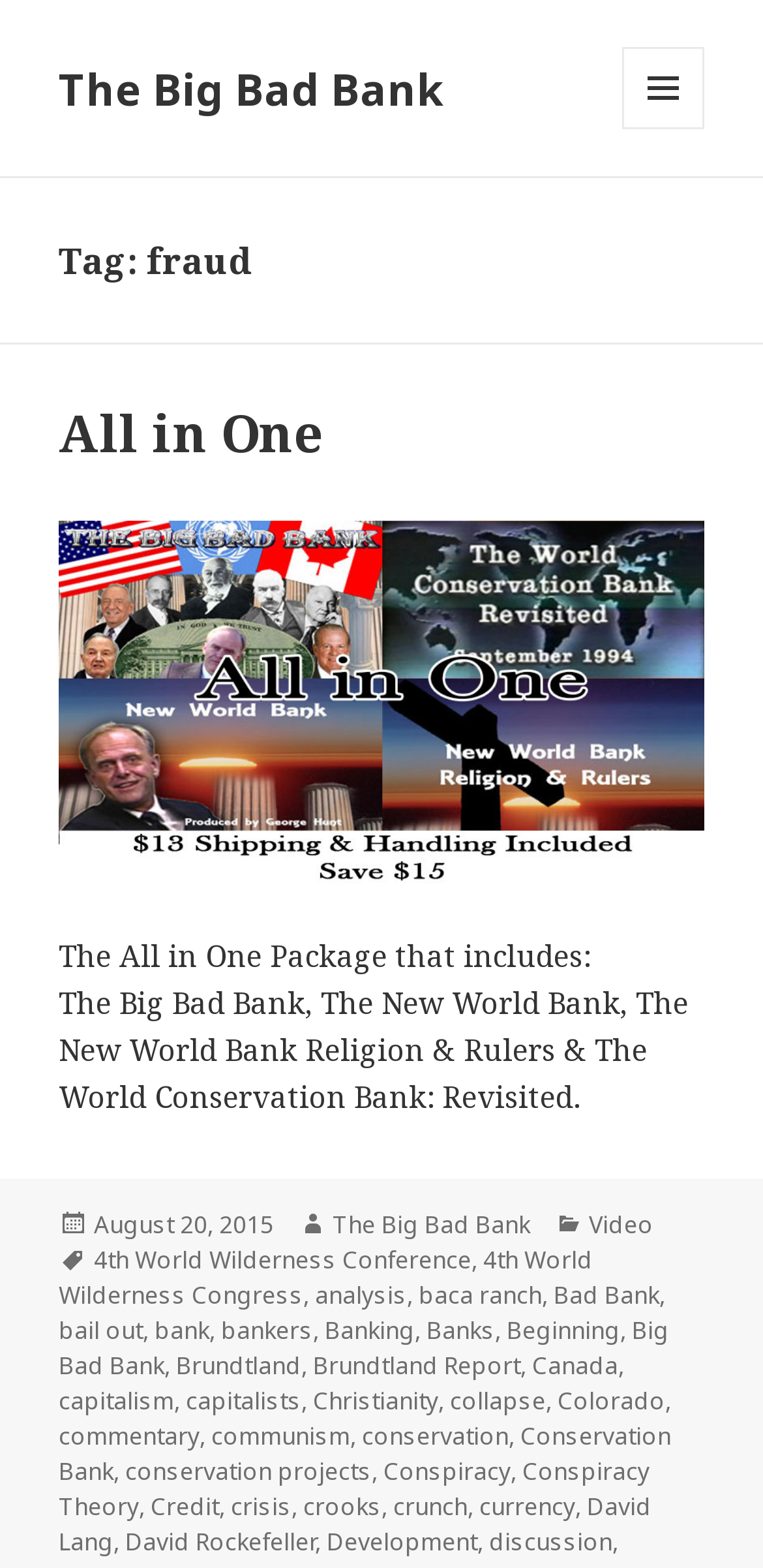What is the category of the article?
Based on the image, please offer an in-depth response to the question.

I found the category of the article by looking at the link element with the text 'Video' which is a child of the StaticText element with the text 'Categories'.